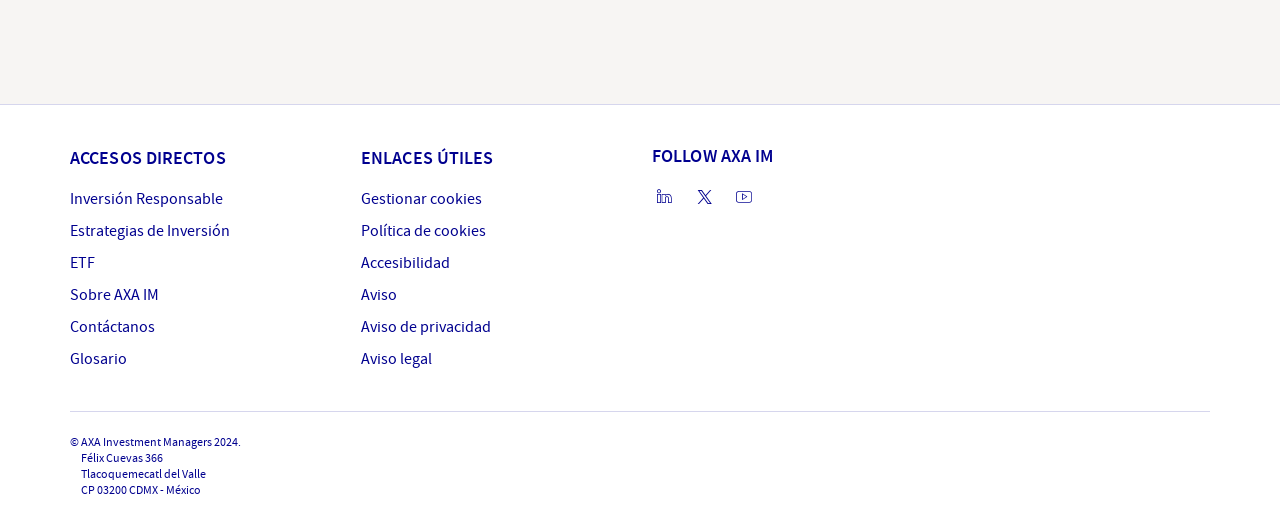Please locate the bounding box coordinates of the element that should be clicked to achieve the given instruction: "Contact AXA IM".

[0.055, 0.602, 0.121, 0.648]